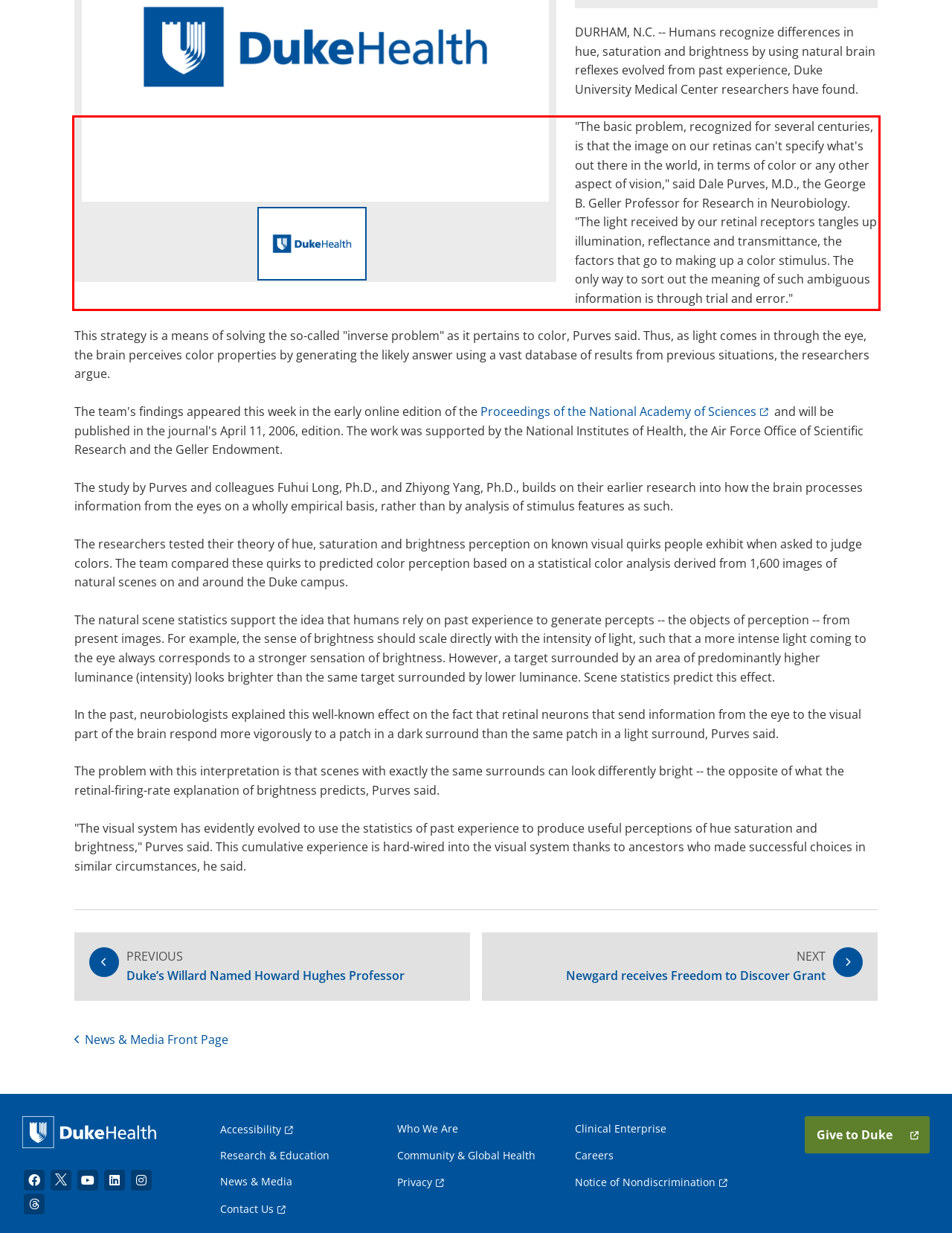Please recognize and transcribe the text located inside the red bounding box in the webpage image.

"The basic problem, recognized for several centuries, is that the image on our retinas can't specify what's out there in the world, in terms of color or any other aspect of vision," said Dale Purves, M.D., the George B. Geller Professor for Research in Neurobiology. "The light received by our retinal receptors tangles up illumination, reflectance and transmittance, the factors that go to making up a color stimulus. The only way to sort out the meaning of such ambiguous information is through trial and error."